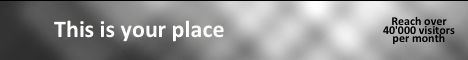Provide a thorough description of the image presented.

The image features a striking banner with the message "This is your place" prominently displayed in bold white text. Below this phrase, a smaller black text adds, "Reach over 40,000 visitors per month," suggesting an invitation for engagement and connection with a broader audience. The background is a gradient of soft, muted tones, which enhances the clarity of the text while imparting a professional and inviting aesthetic. This image likely serves to promote collaboration opportunities or community involvement on the OpenNTF.org platform, appealing to users interested in participating actively in the open-source community.